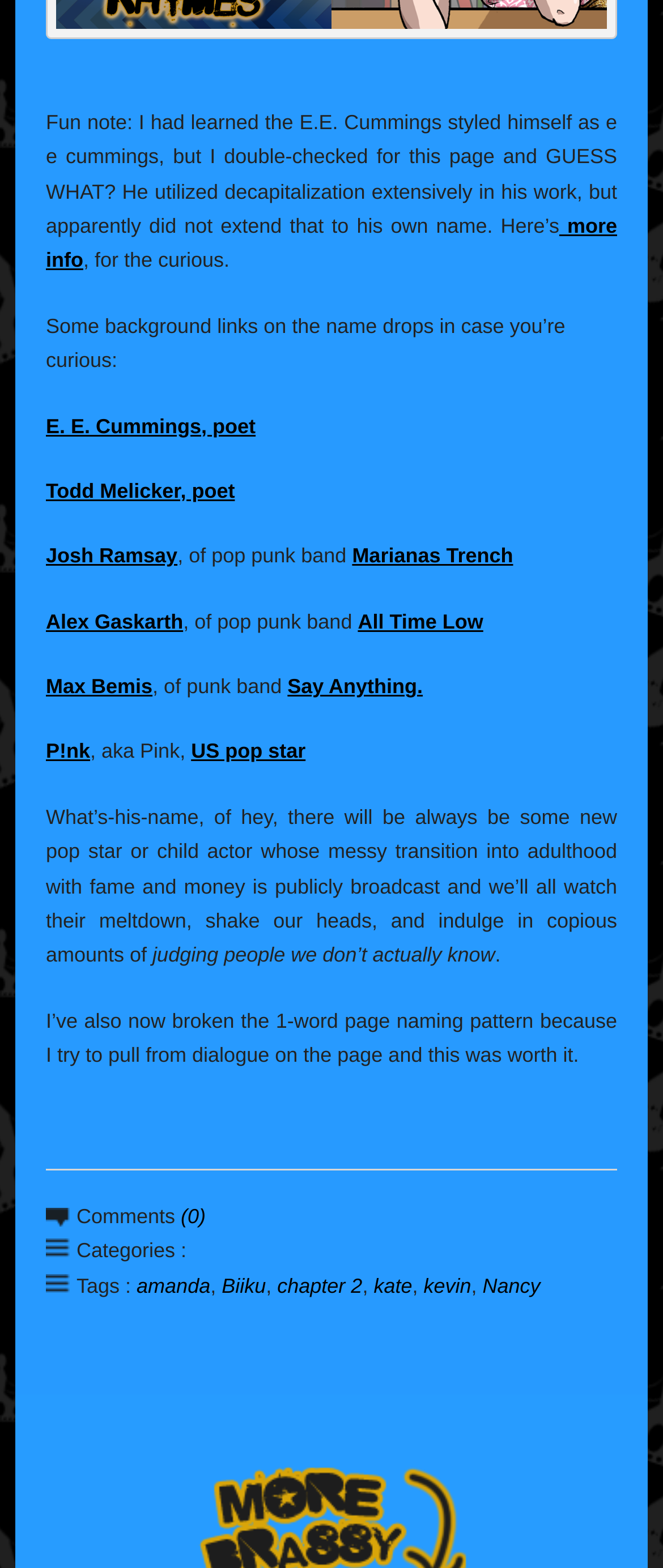Please locate the bounding box coordinates of the element that needs to be clicked to achieve the following instruction: "view amanda's page". The coordinates should be four float numbers between 0 and 1, i.e., [left, top, right, bottom].

[0.206, 0.812, 0.317, 0.827]